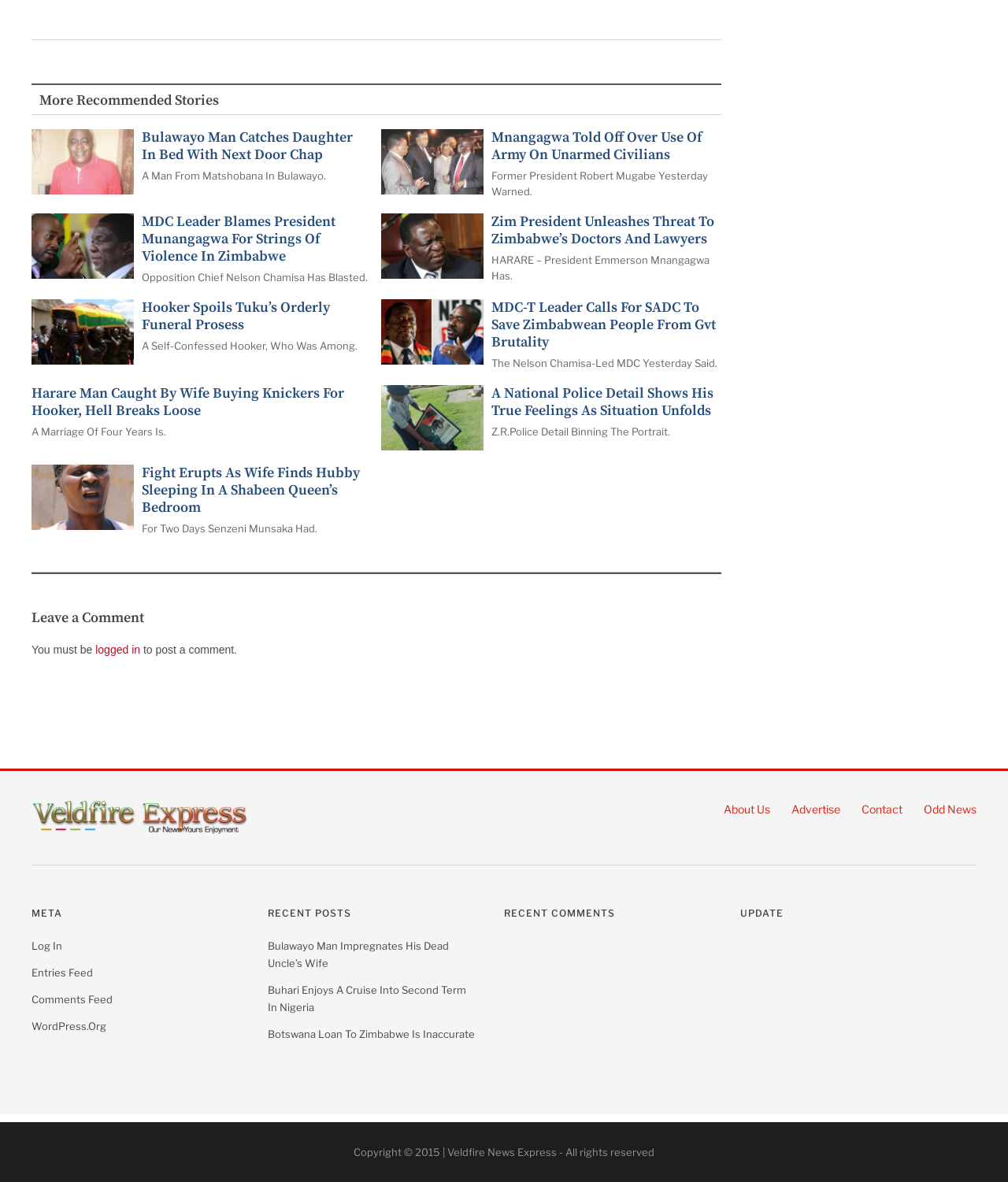Please determine the bounding box coordinates of the element's region to click for the following instruction: "Leave a comment".

[0.031, 0.516, 0.143, 0.529]